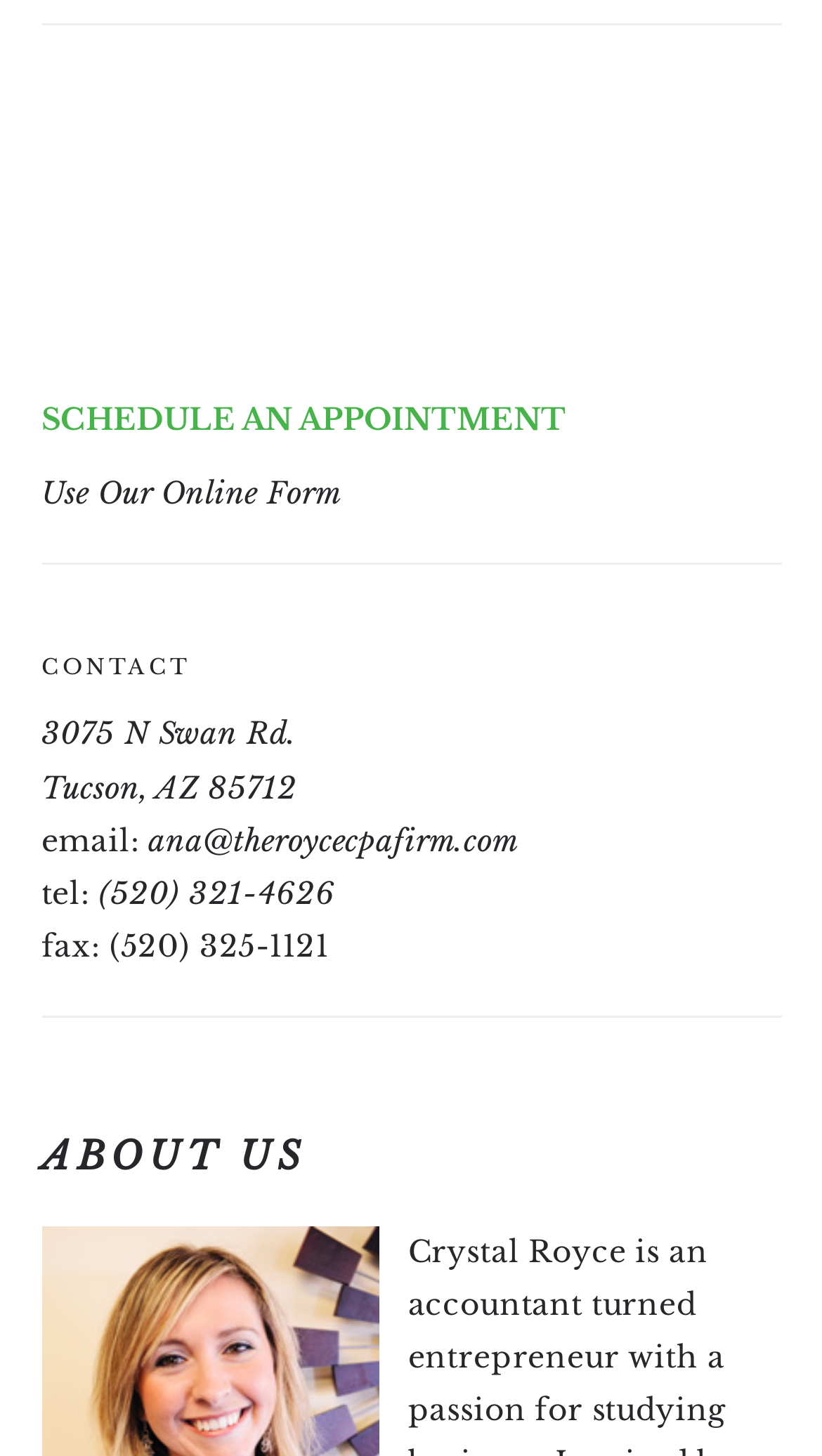Determine the bounding box of the UI element mentioned here: "ana@theroycecpafirm.com". The coordinates must be in the format [left, top, right, bottom] with values ranging from 0 to 1.

[0.181, 0.564, 0.631, 0.59]